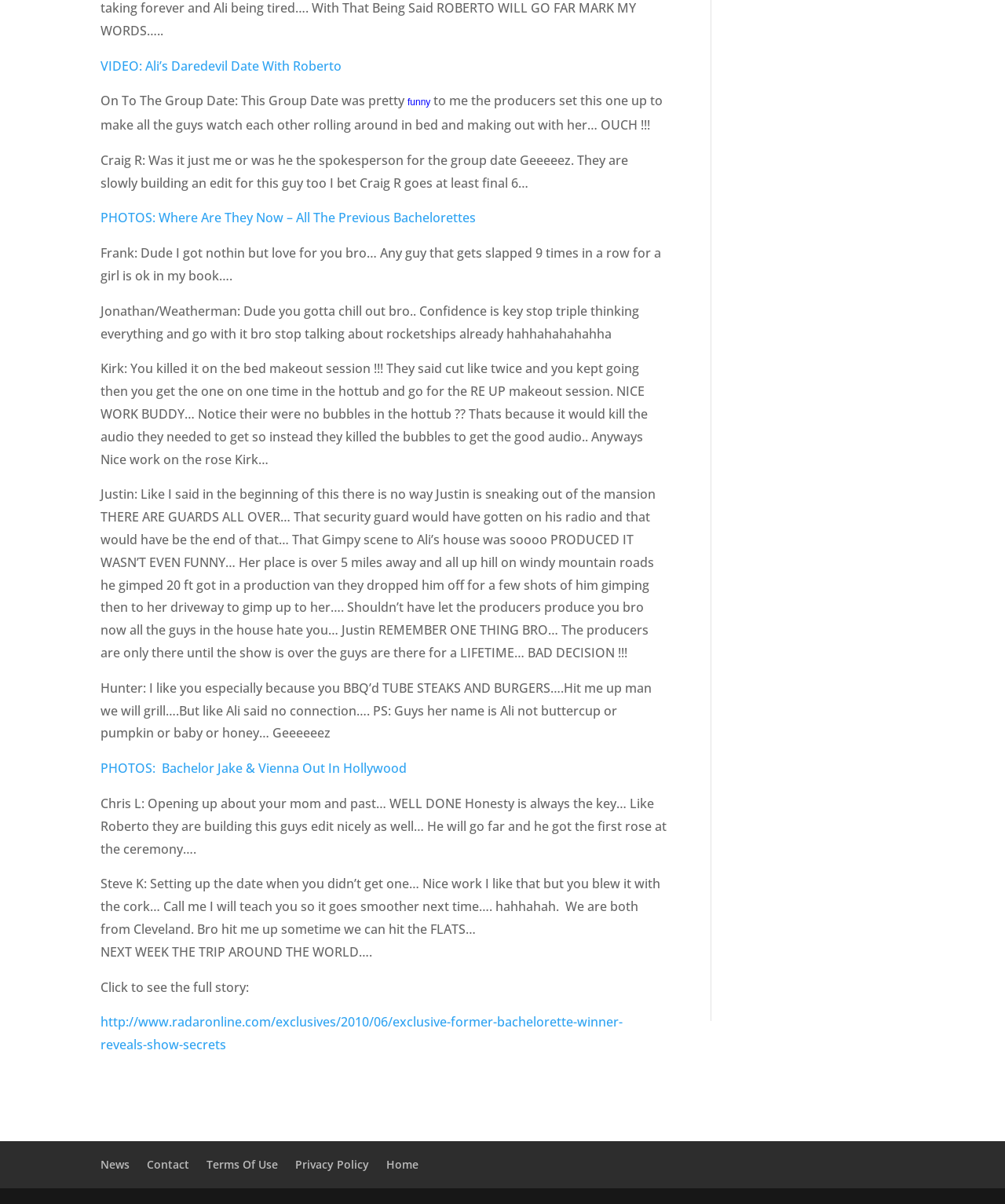Based on the description "Privacy Policy", find the bounding box of the specified UI element.

[0.294, 0.961, 0.367, 0.973]